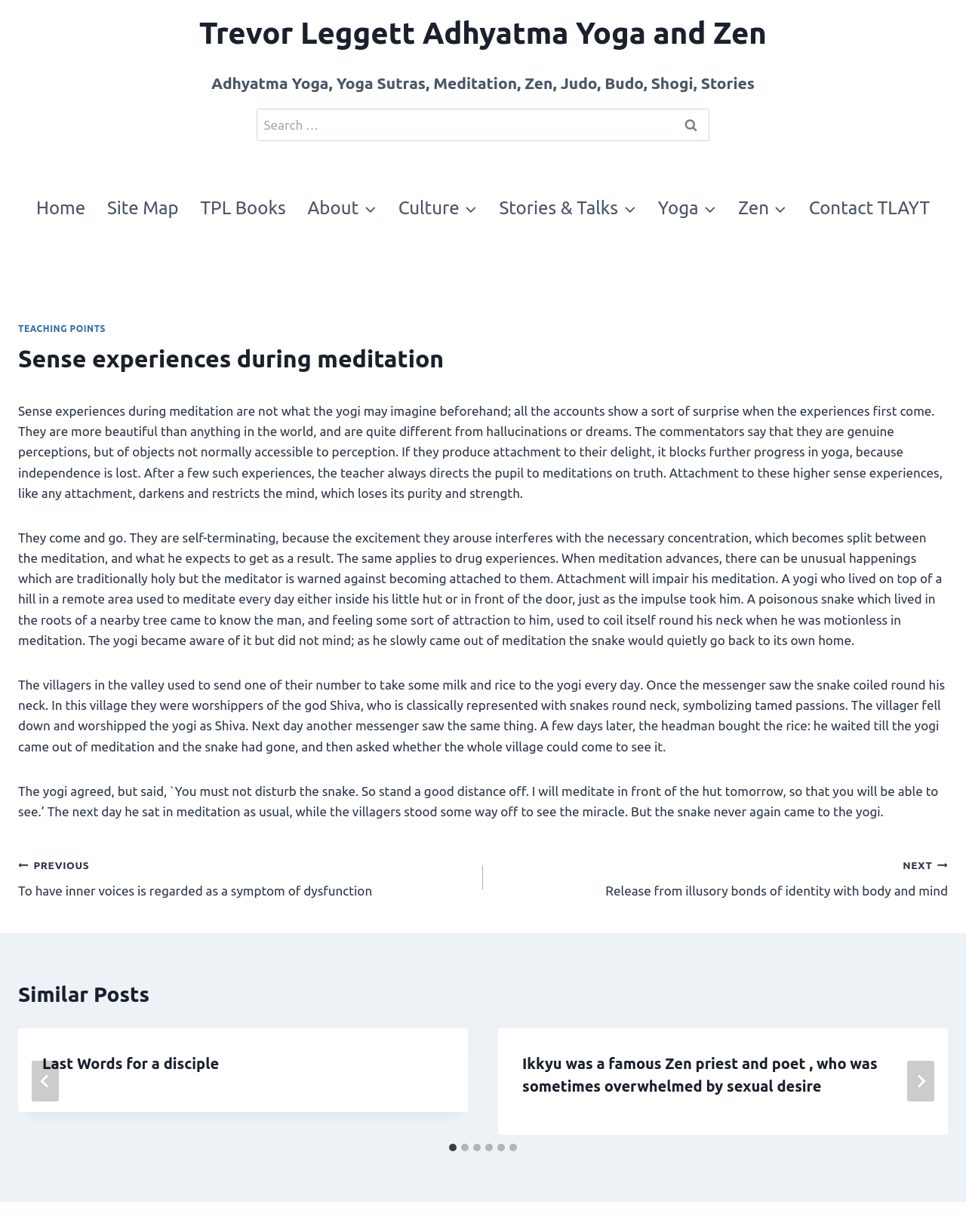What is the 'Similar Posts' section?
Utilize the information in the image to give a detailed answer to the question.

The 'Similar Posts' section is a collection of articles that are similar to the current article being viewed. This section is located at the bottom of the webpage and provides users with additional content that may be of interest to them. The articles in this section are likely to be related to the topic of the current article.